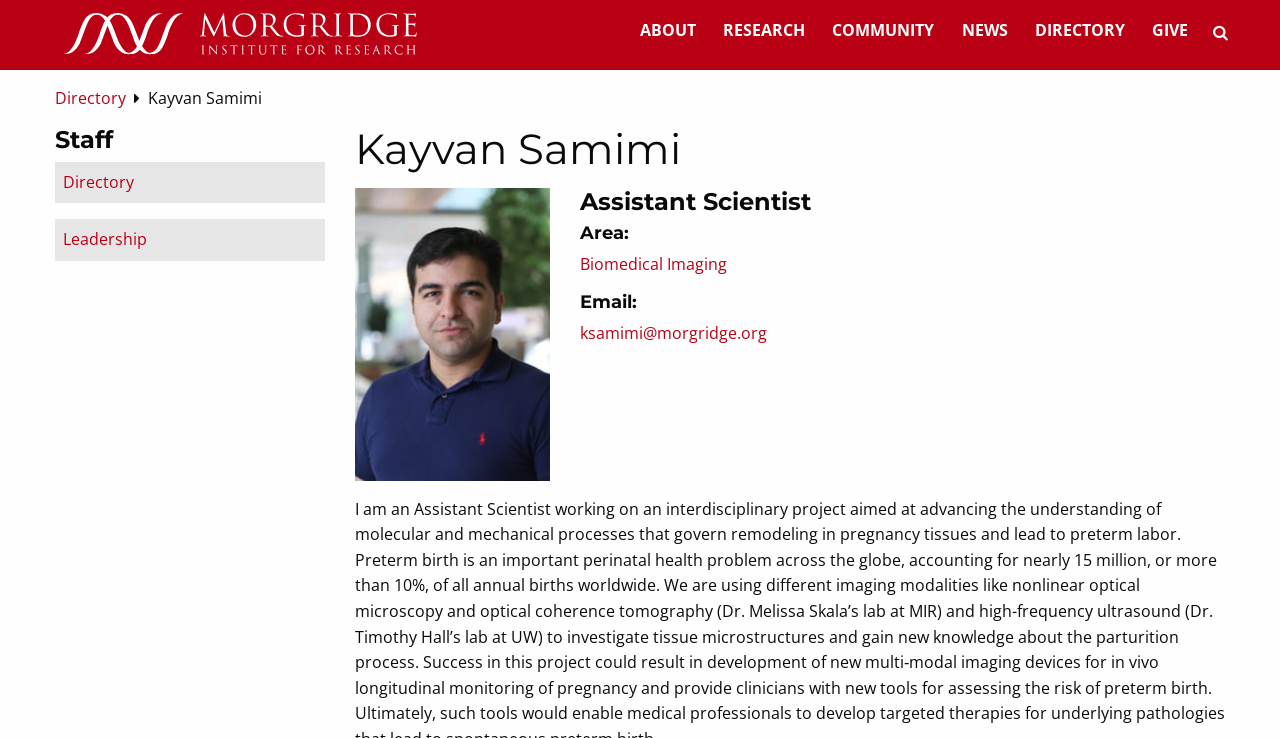Is there a link to the directory on this webpage?
Give a detailed explanation using the information visible in the image.

I found multiple link elements with the text 'Directory' and 'directory' on this webpage, indicating that there is a link to the directory.